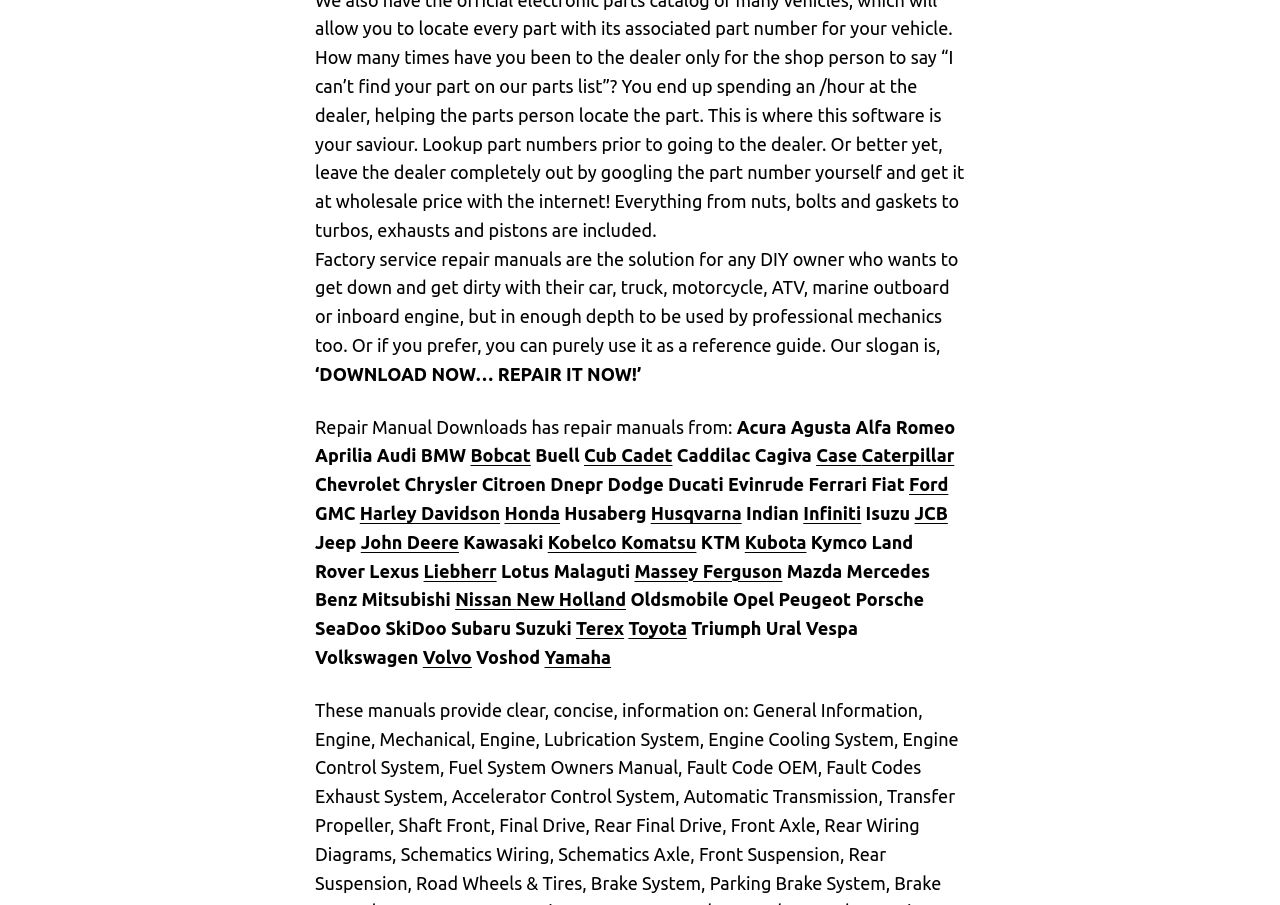Identify the bounding box coordinates of the area you need to click to perform the following instruction: "Click on the 'Toyota' link".

[0.491, 0.683, 0.537, 0.705]